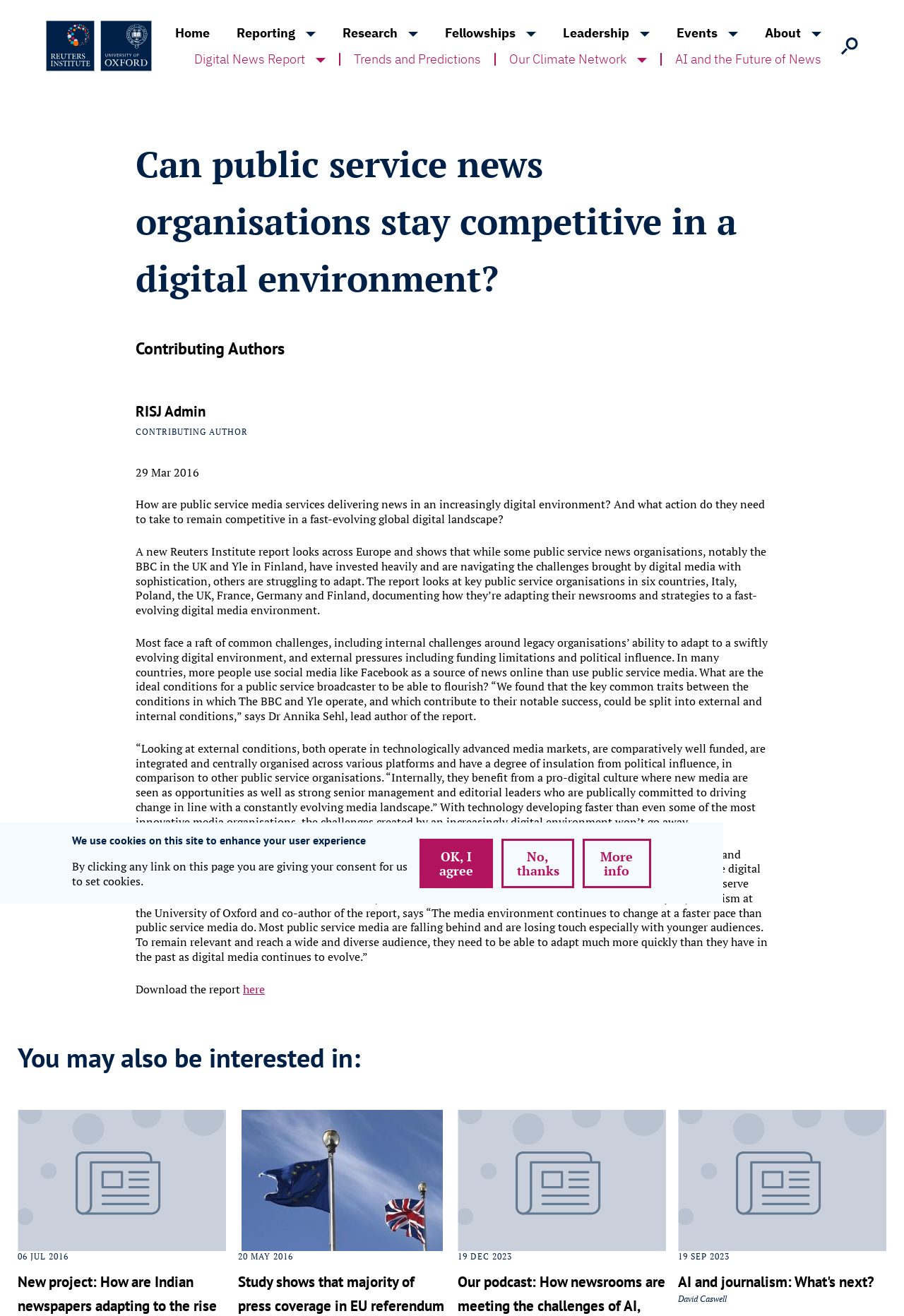Identify the bounding box for the UI element specified in this description: "input value="Submit" name="op" value="Submit"". The coordinates must be four float numbers between 0 and 1, formatted as [left, top, right, bottom].

[0.764, 0.108, 0.8, 0.133]